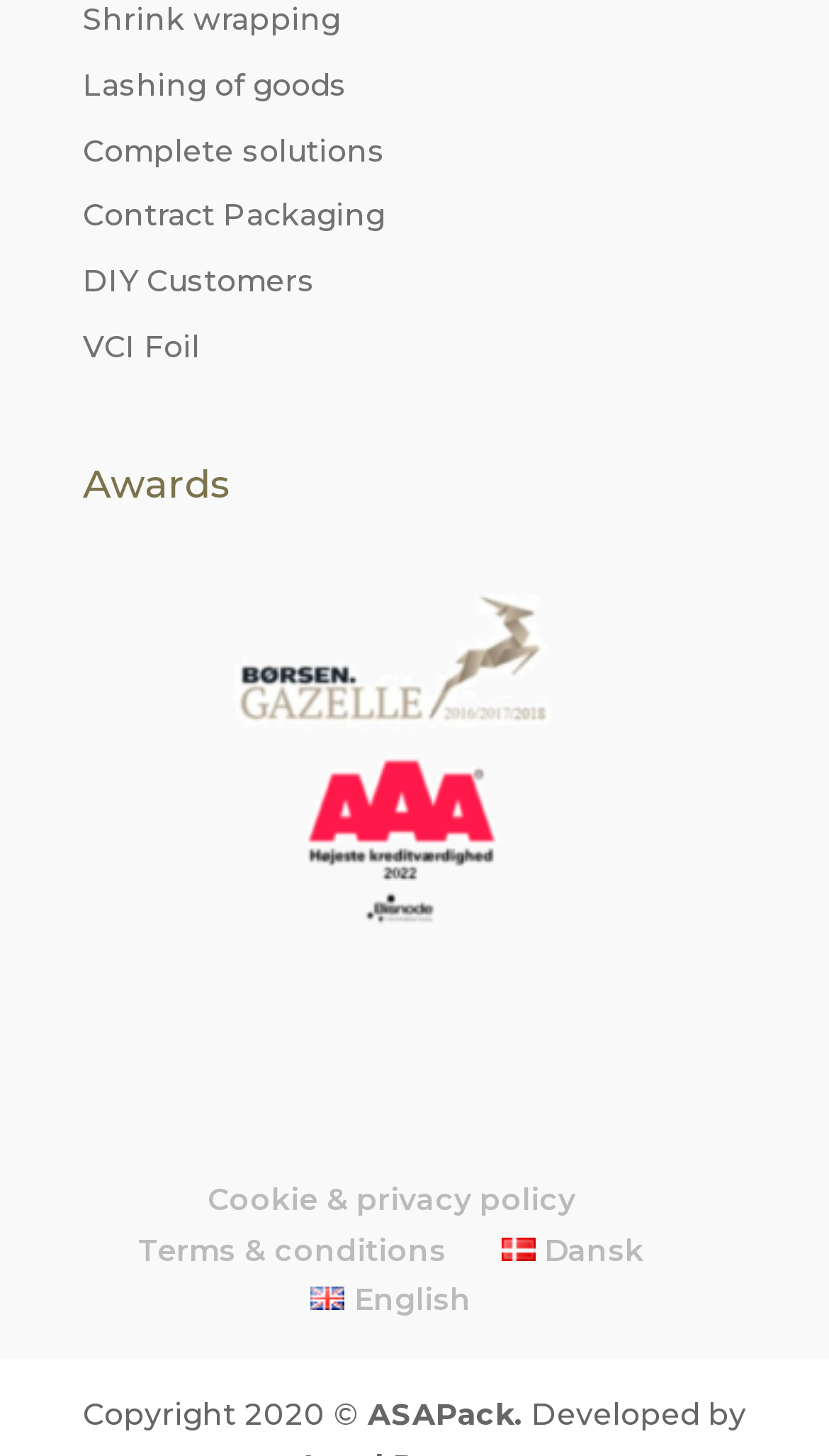What is the company name mentioned in the copyright section?
Answer the question based on the image using a single word or a brief phrase.

ASAPack